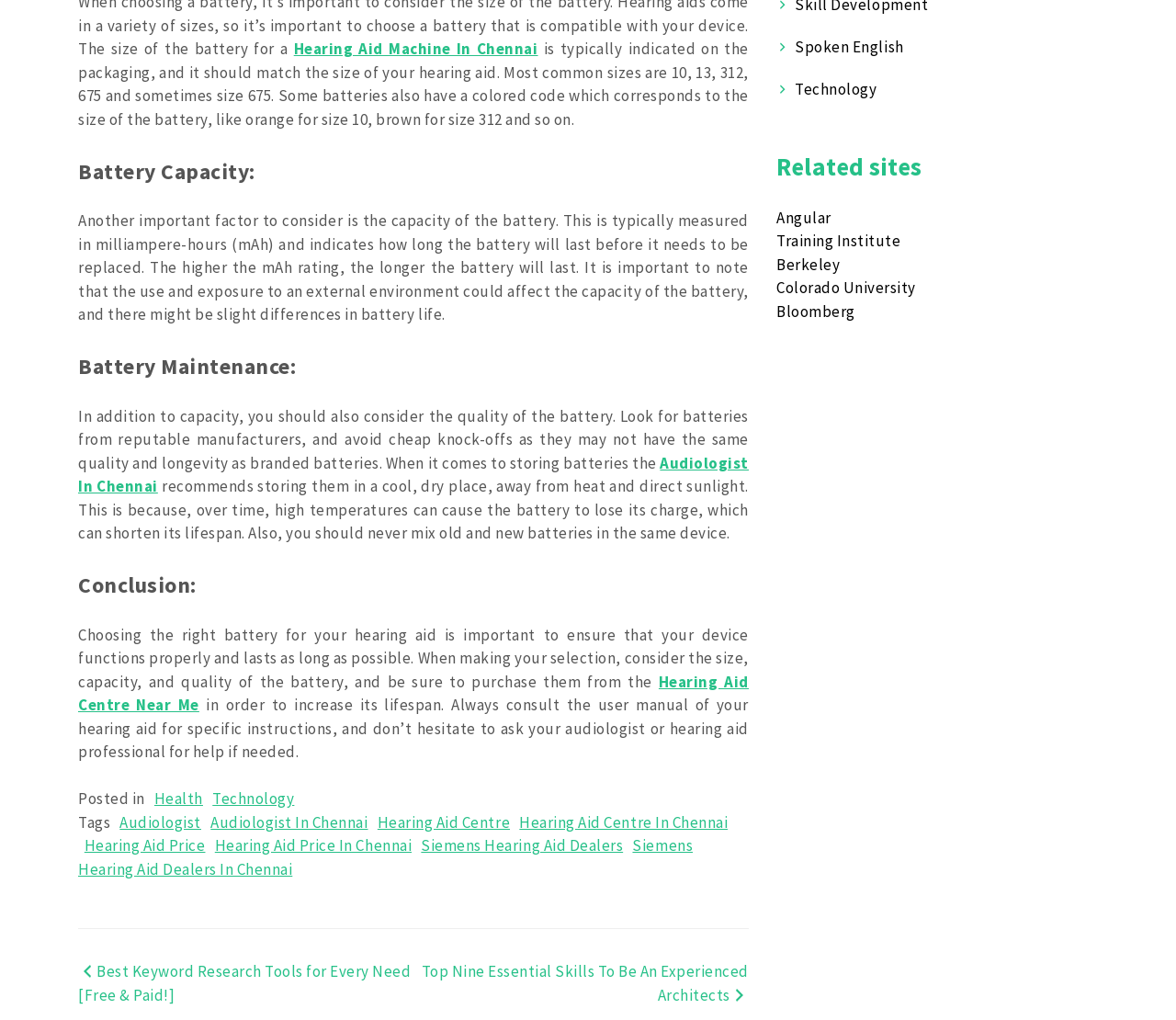What is the purpose of considering battery size?
Based on the image, answer the question with as much detail as possible.

The article states that the size of the battery should match the size of the hearing aid, which is typically indicated on the packaging, to ensure proper functioning of the device.